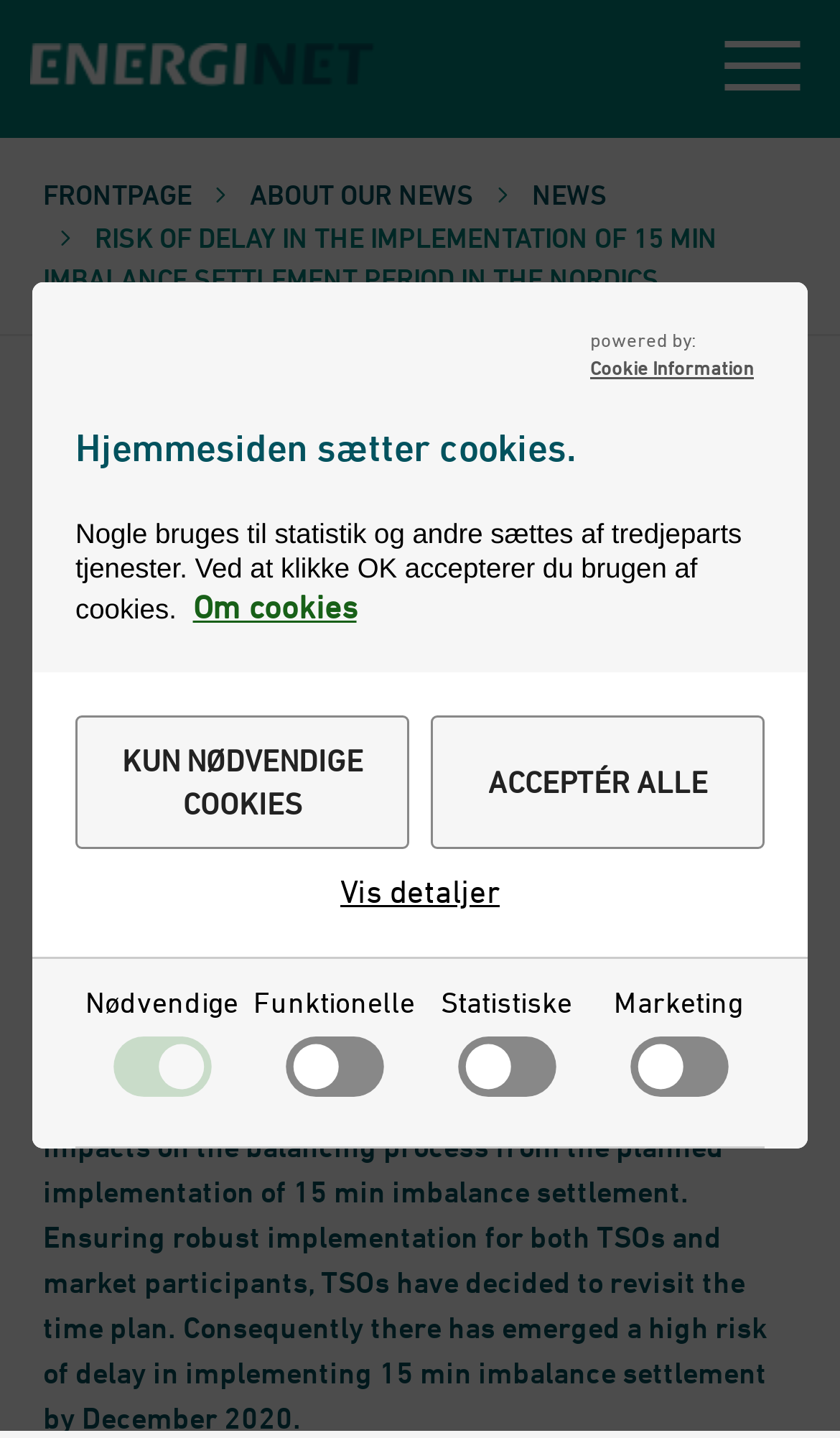Why did TSOs revisit the time plan for NBM?
Using the image, provide a concise answer in one word or a short phrase.

To ensure robust implementation